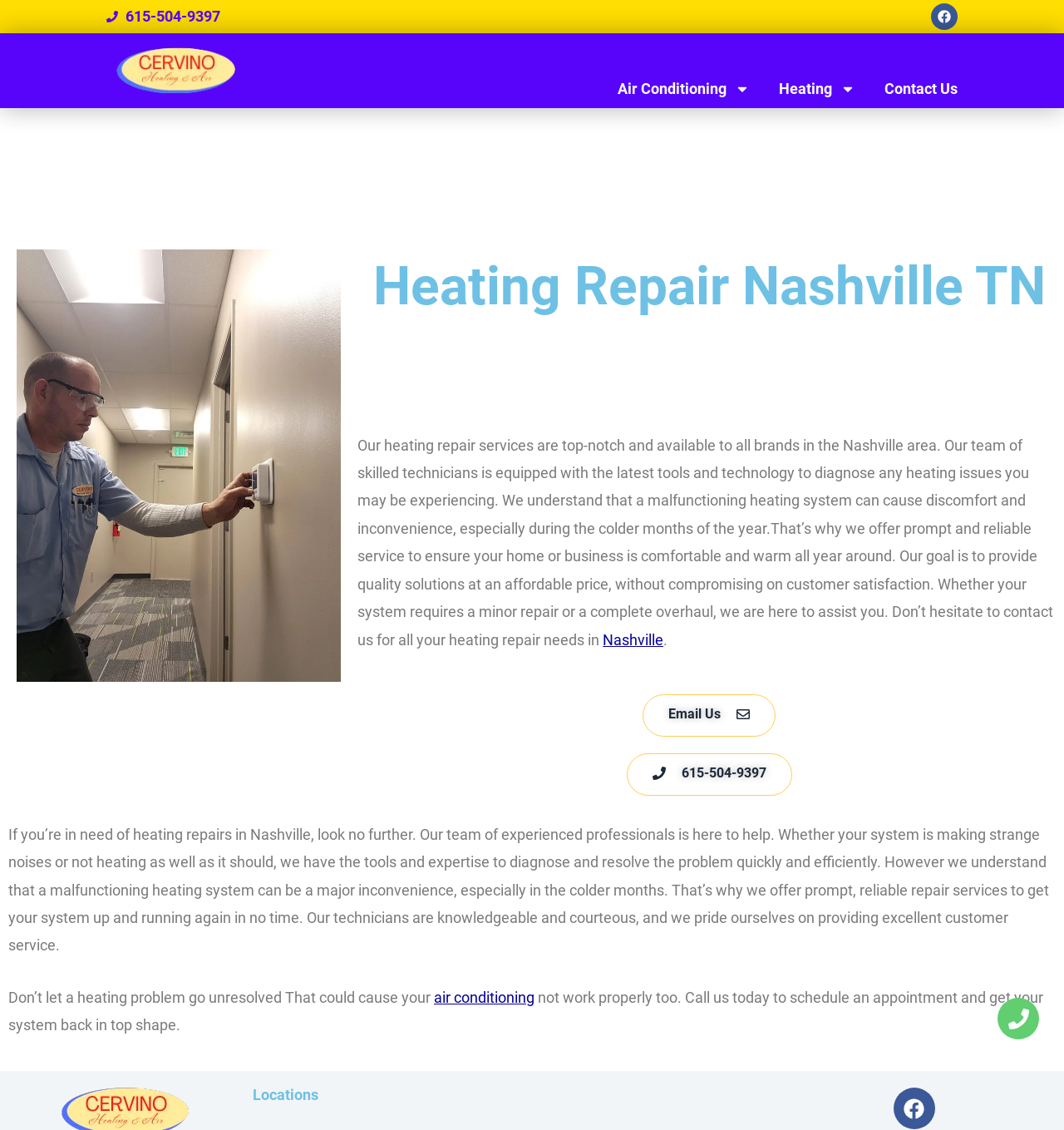Based on the element description "Email Us", predict the bounding box coordinates of the UI element.

[0.604, 0.614, 0.729, 0.652]